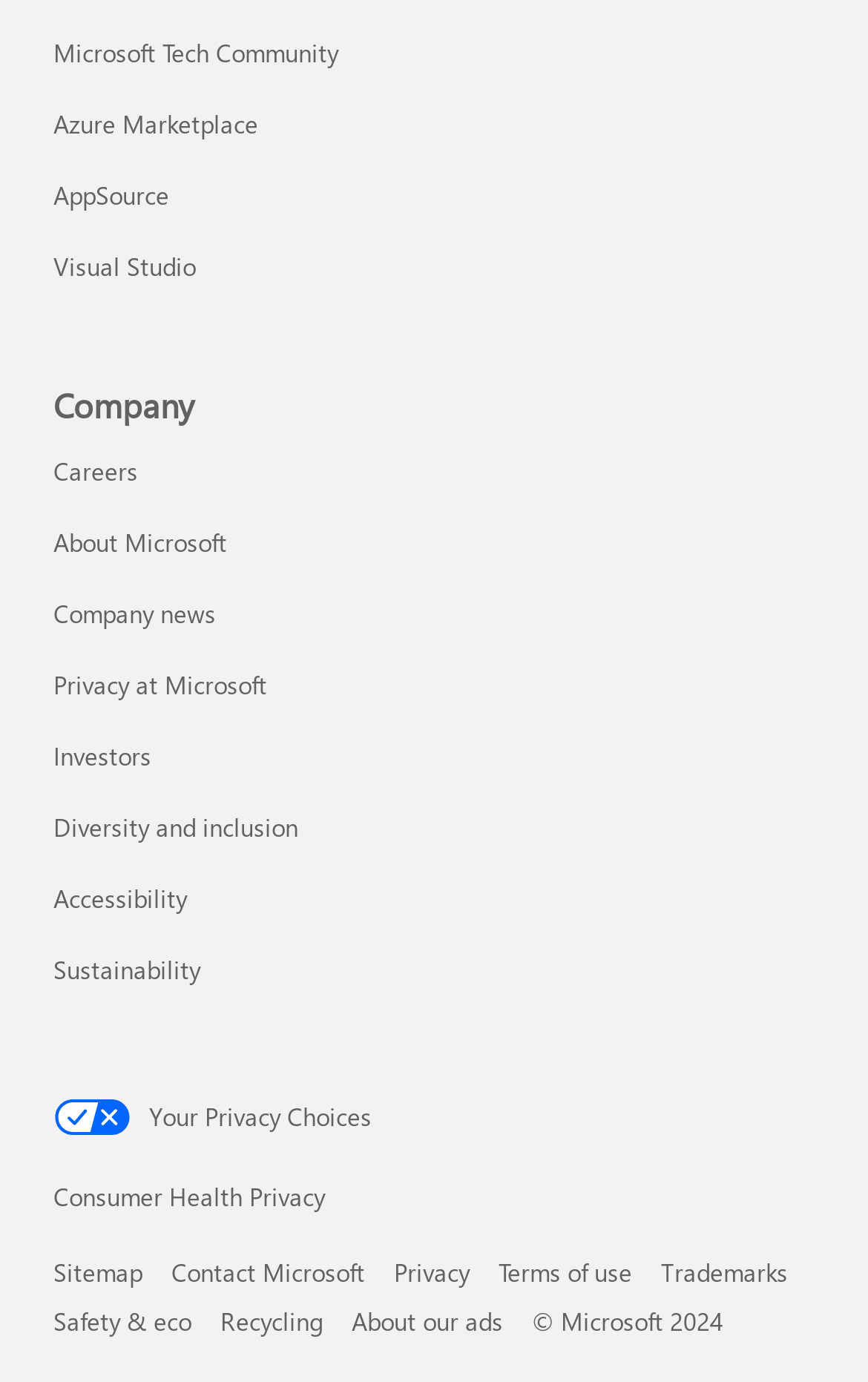Find the bounding box coordinates corresponding to the UI element with the description: "October 2015". The coordinates should be formatted as [left, top, right, bottom], with values as floats between 0 and 1.

[0.287, 0.787, 0.551, 0.822]